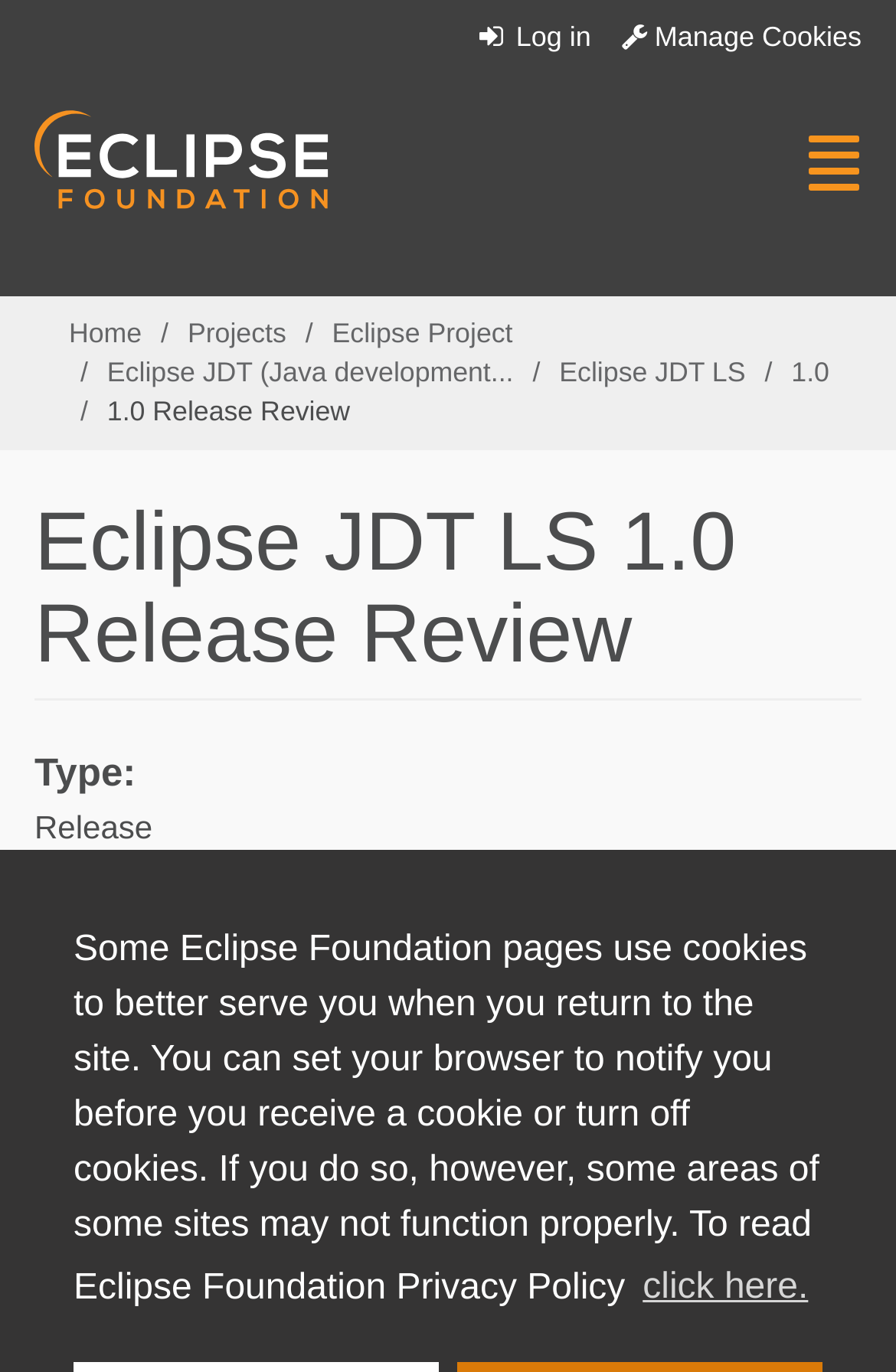Create an elaborate caption that covers all aspects of the webpage.

This webpage is about the 1.0 Release Review of Eclipse JDT LS. At the top, there is a notification about cookies, which can be learned more about by clicking a button. Below this notification, there are links to log in, manage cookies, and toggle navigation. 

On the left side, there is a navigation menu with links to Home, Projects, Eclipse Project, and other related projects. 

The main content of the page is the release review information, which includes the type, state, and end date of the review period. The review type is Release, the state is Successful, and the end date is Wednesday, April 7, 2021. There is also a description of the review period, stating that reviews run for a minimum of one week and the outcome is decided on the end date.